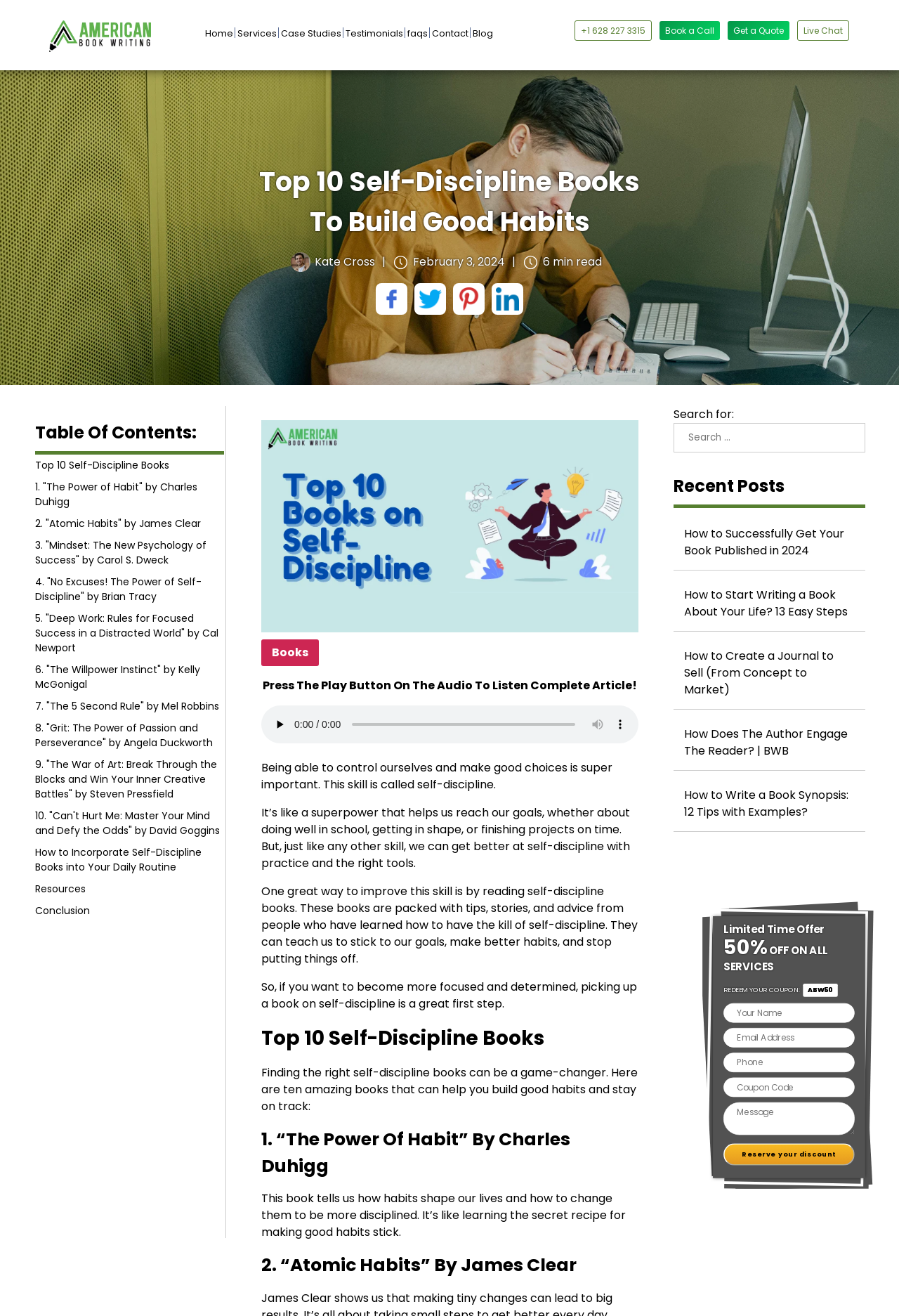Mark the bounding box of the element that matches the following description: "aria-describedby="Coupon Code" name="text" placeholder="Coupon Code"".

[0.804, 0.819, 0.95, 0.834]